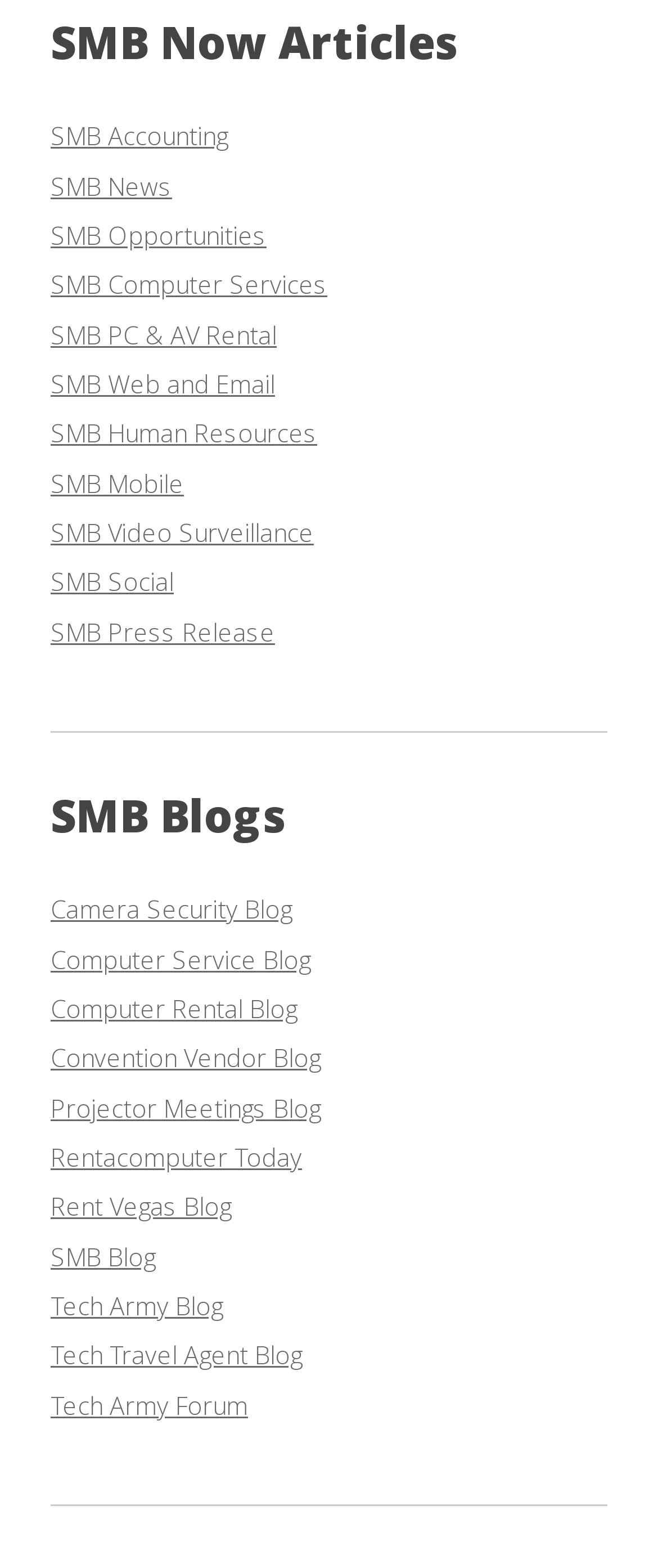What is the first blog link listed?
Using the image as a reference, answer the question with a short word or phrase.

Camera Security Blog